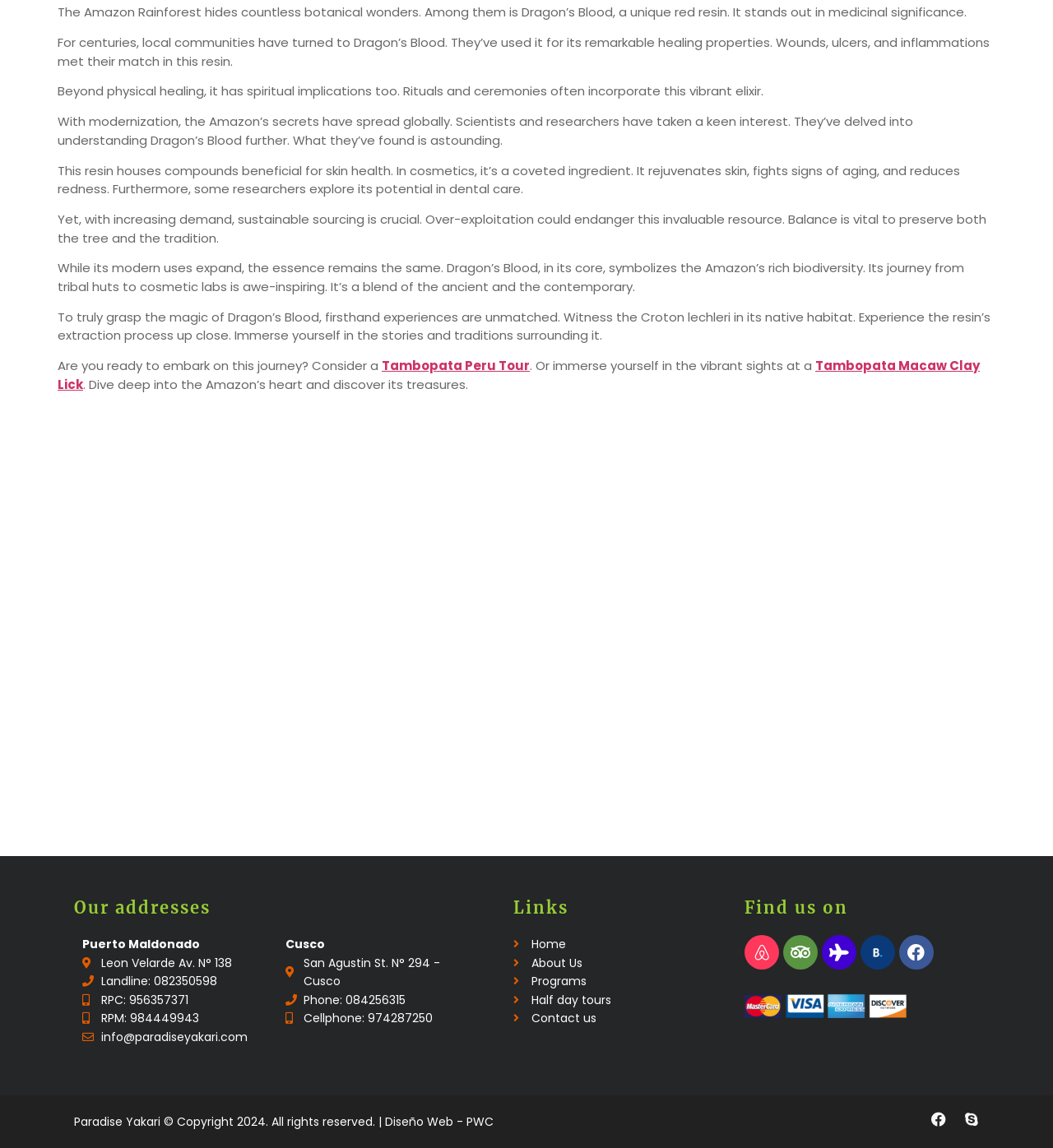Please identify the bounding box coordinates of the clickable region that I should interact with to perform the following instruction: "Explore the 'About Us' page". The coordinates should be expressed as four float numbers between 0 and 1, i.e., [left, top, right, bottom].

[0.487, 0.831, 0.676, 0.847]